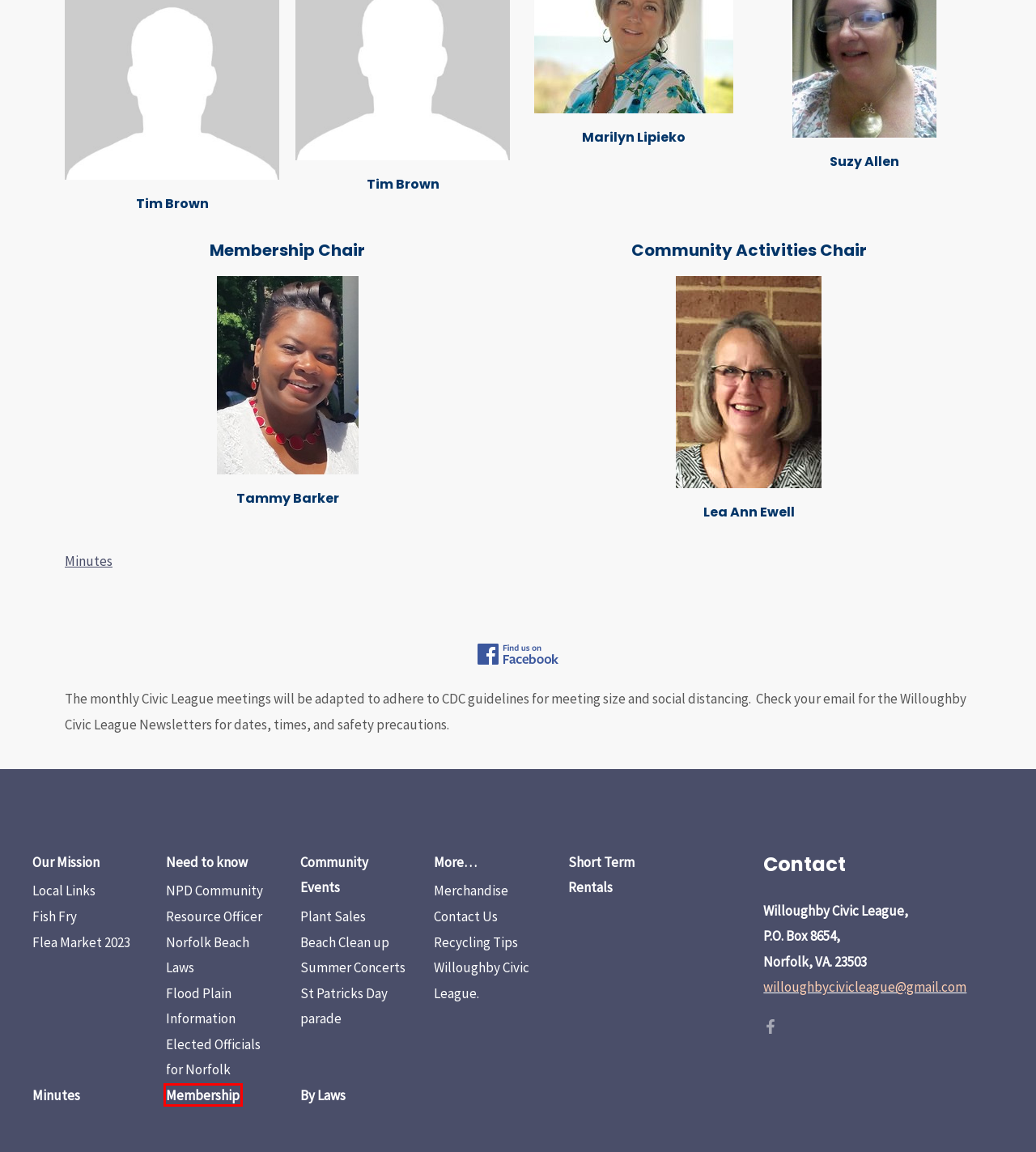You have a screenshot of a webpage with a red rectangle bounding box around an element. Identify the best matching webpage description for the new page that appears after clicking the element in the bounding box. The descriptions are:
A. Contact Us - Willoughby Civic League
B. Membership - Willoughby Civic League
C. Merchandise - Willoughby Civic League
D. Minutes - Willoughby Civic League
E. St Patricks Day parade - Willoughby Civic League
F. NPD Community Resource Officer - Willoughby Civic League
G. Fish Fry - Willoughby Civic League
H. By Laws - Willoughby Civic League

B